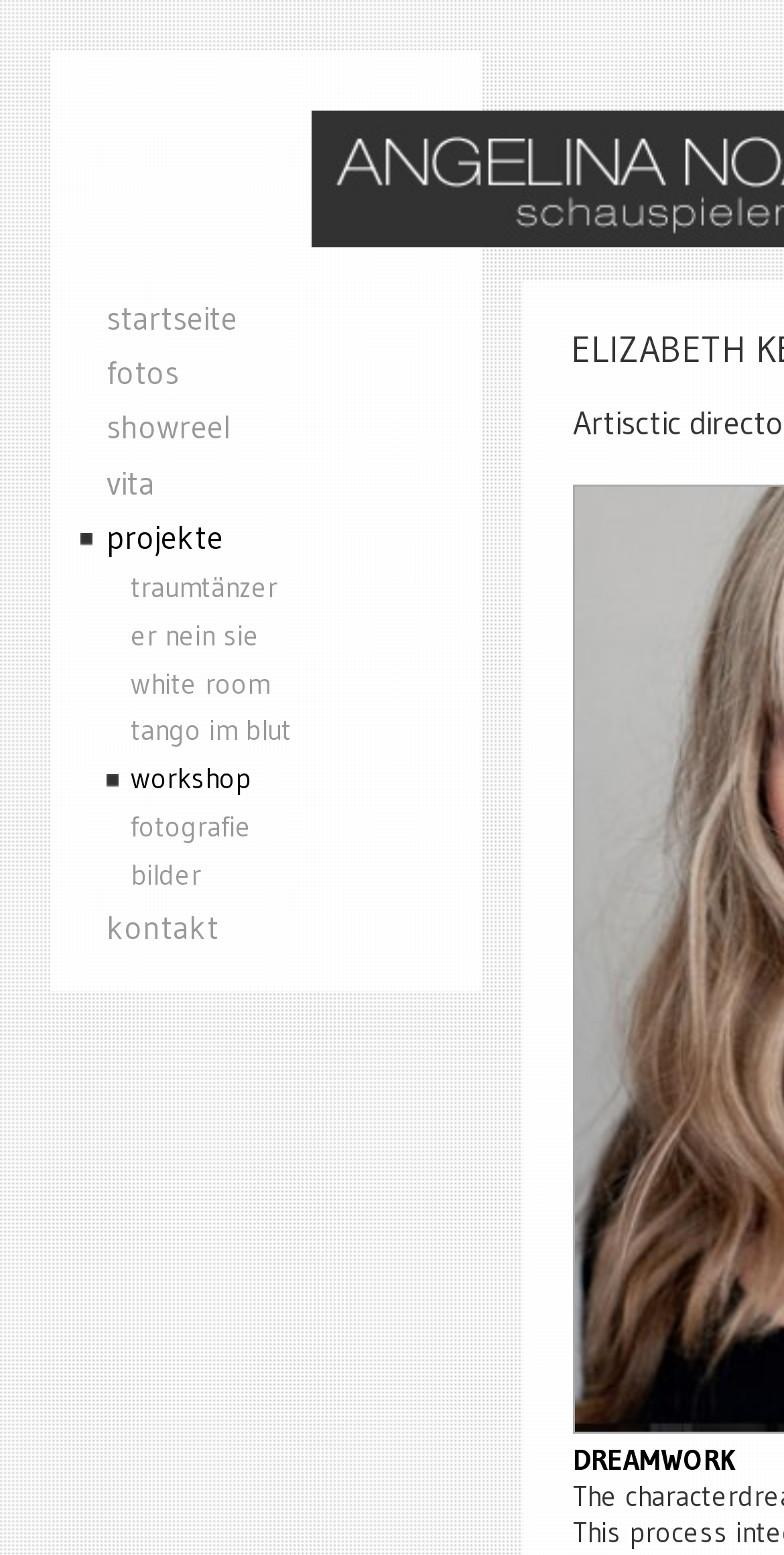Answer the following query concisely with a single word or phrase:
What is the text at the bottom of the webpage?

DREAMWORK